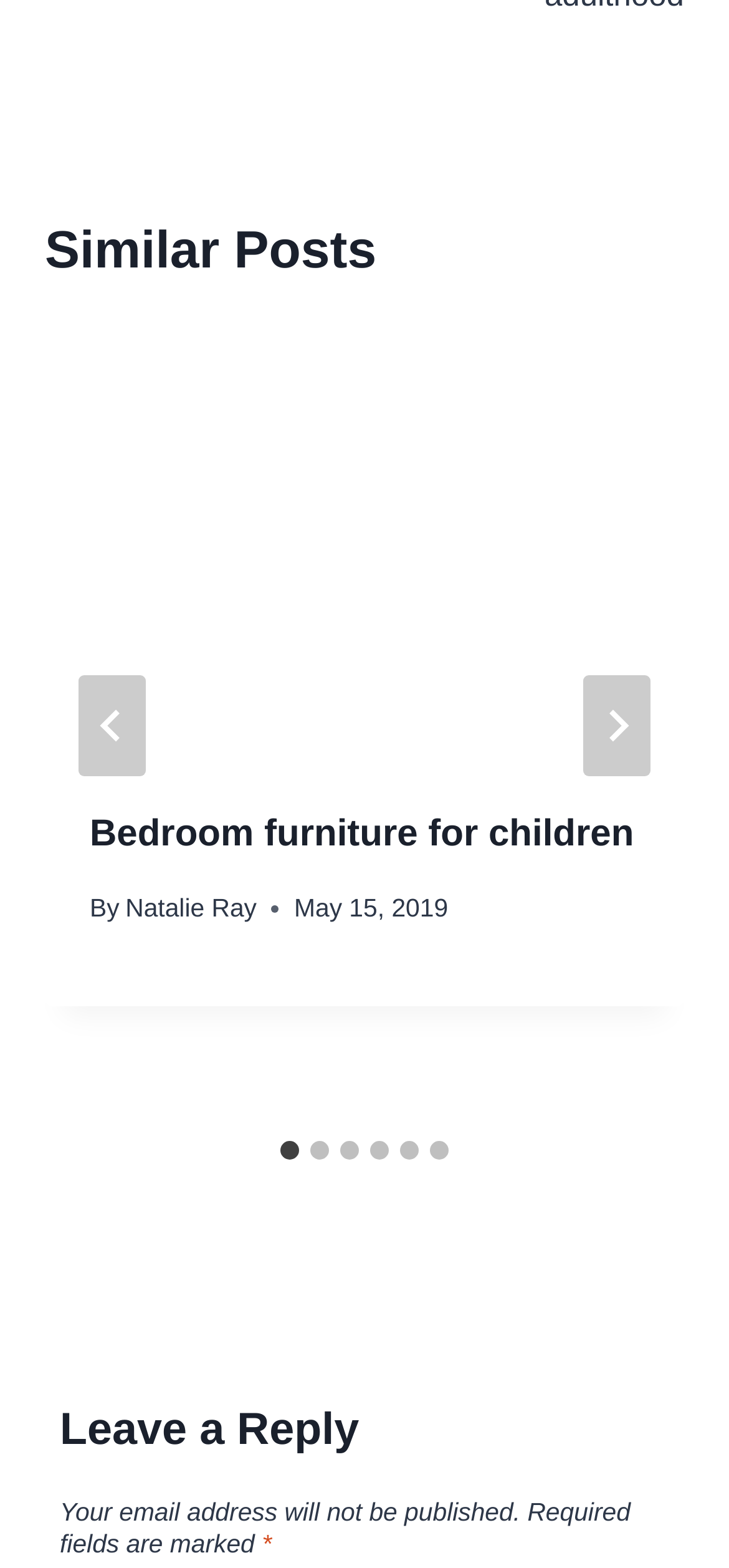What is the title of the first article?
Based on the screenshot, provide a one-word or short-phrase response.

Bedroom furniture for children